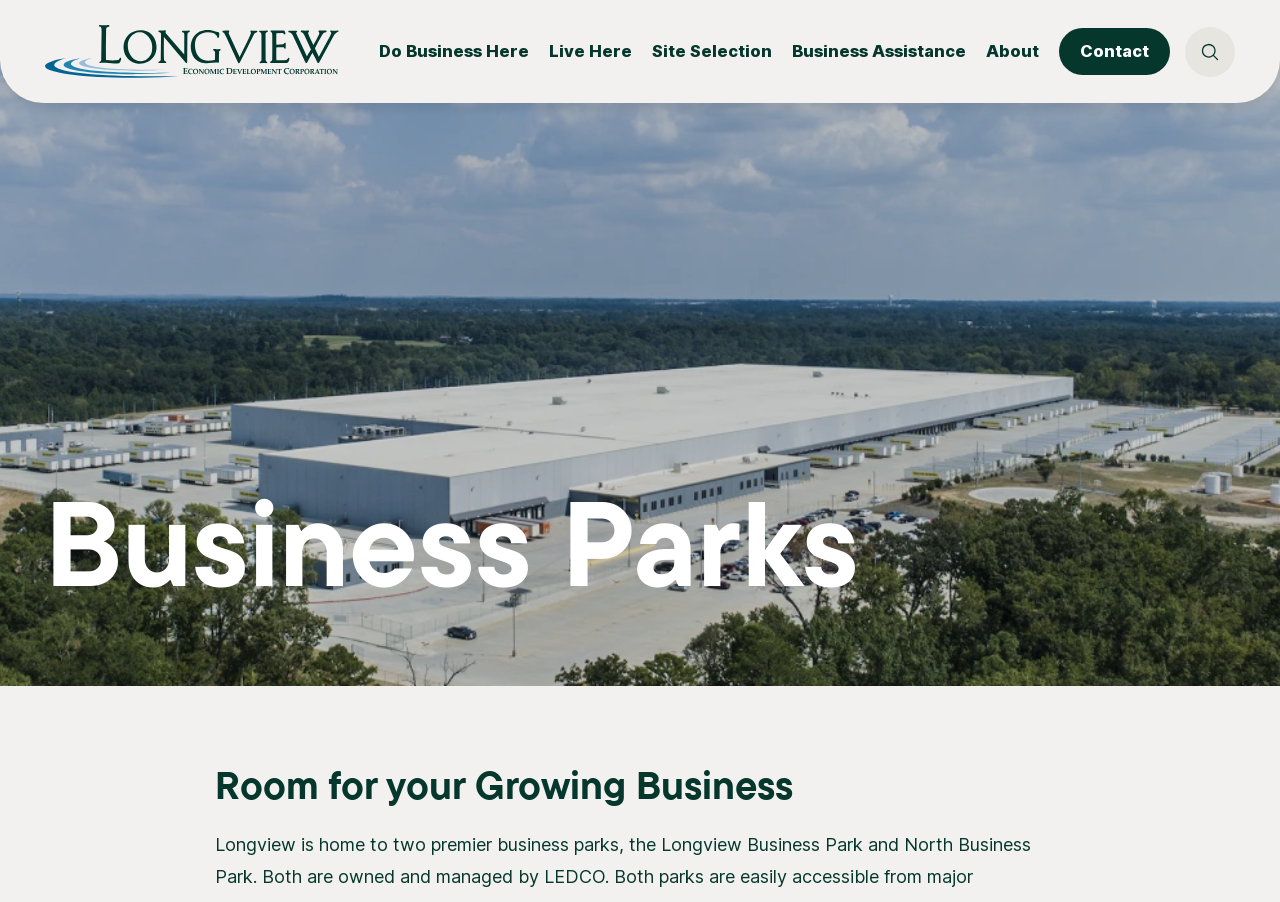What is the topic of the heading below the image?
Please use the image to provide a one-word or short phrase answer.

Room for your Growing Business